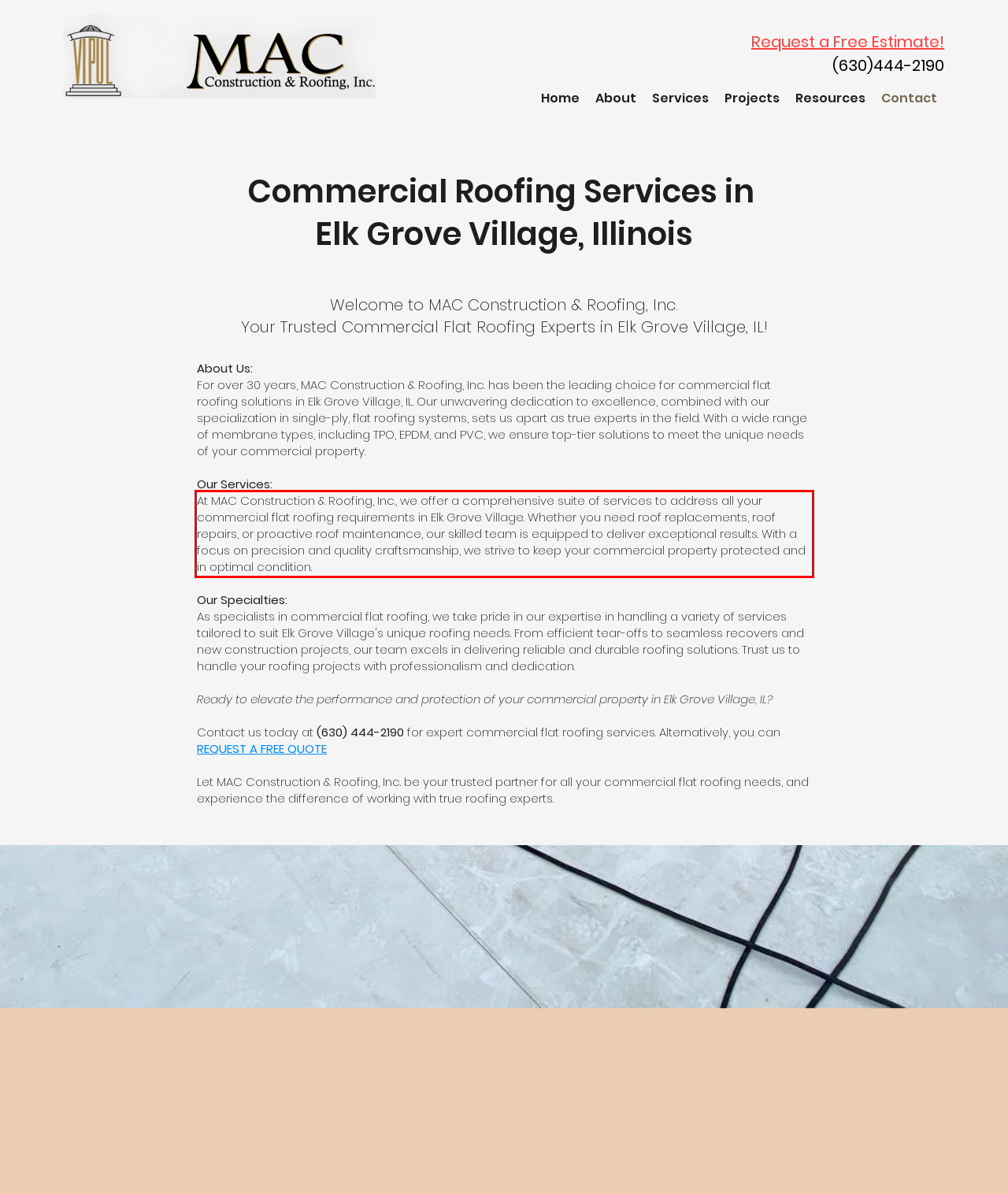Observe the screenshot of the webpage, locate the red bounding box, and extract the text content within it.

At MAC Construction & Roofing, Inc., we offer a comprehensive suite of services to address all your commercial flat roofing requirements in Elk Grove Village. Whether you need roof replacements, roof repairs, or proactive roof maintenance, our skilled team is equipped to deliver exceptional results. With a focus on precision and quality craftsmanship, we strive to keep your commercial property protected and in optimal condition.